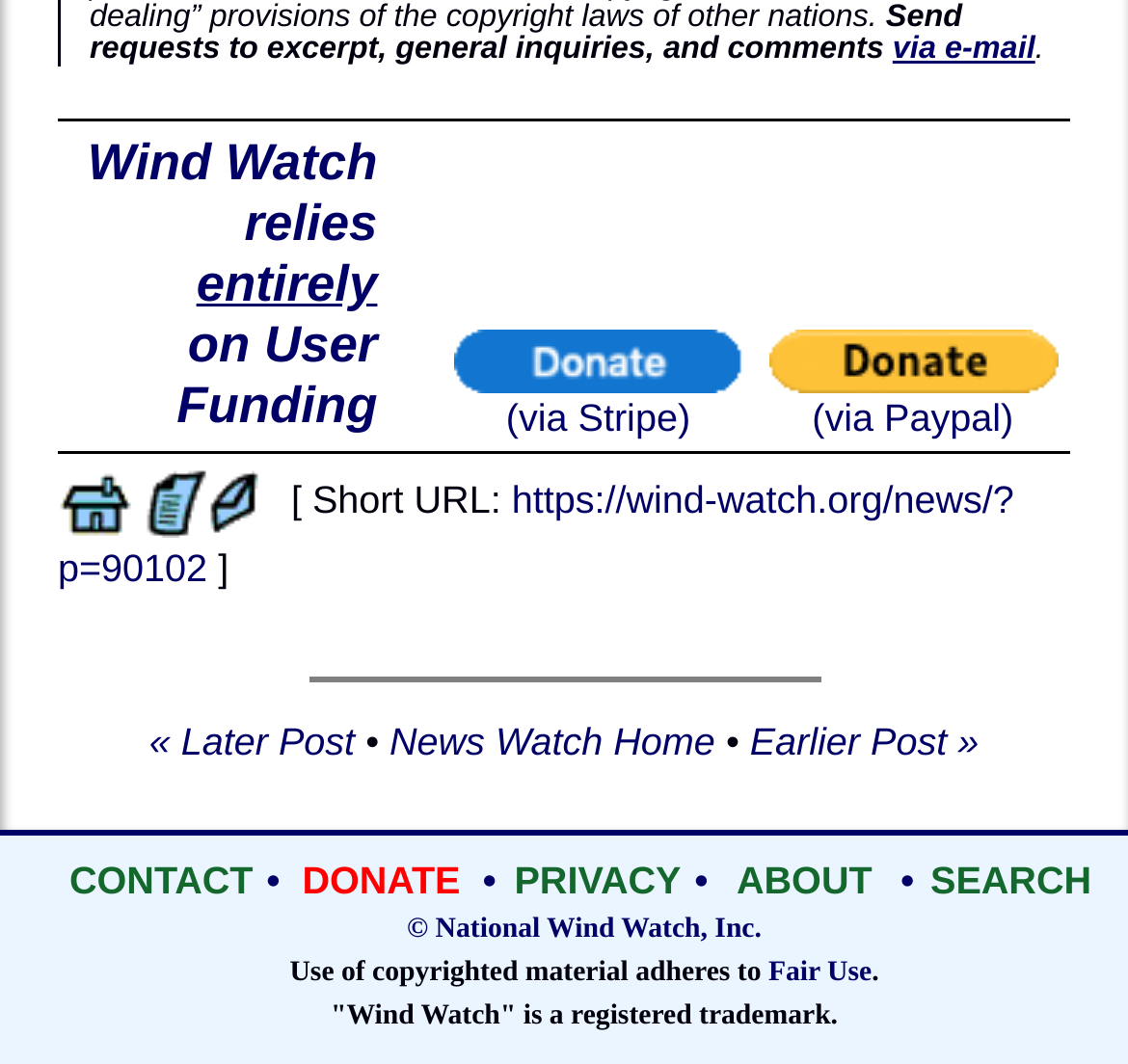Please specify the bounding box coordinates of the region to click in order to perform the following instruction: "Send requests to excerpt, general inquiries, and comments via e-mail".

[0.791, 0.03, 0.918, 0.063]